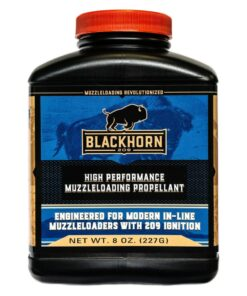Analyze the image and provide a detailed answer to the question: What type of muzzleloaders is the propellant designed for?

The caption highlights that the propellant is 'ENGINEERED FOR MODERN IN-LINE MUZZLELOADERS WITH 209 IGNITION', indicating that it is specifically designed for modern in-line muzzleloaders that utilize 209 ignition systems.